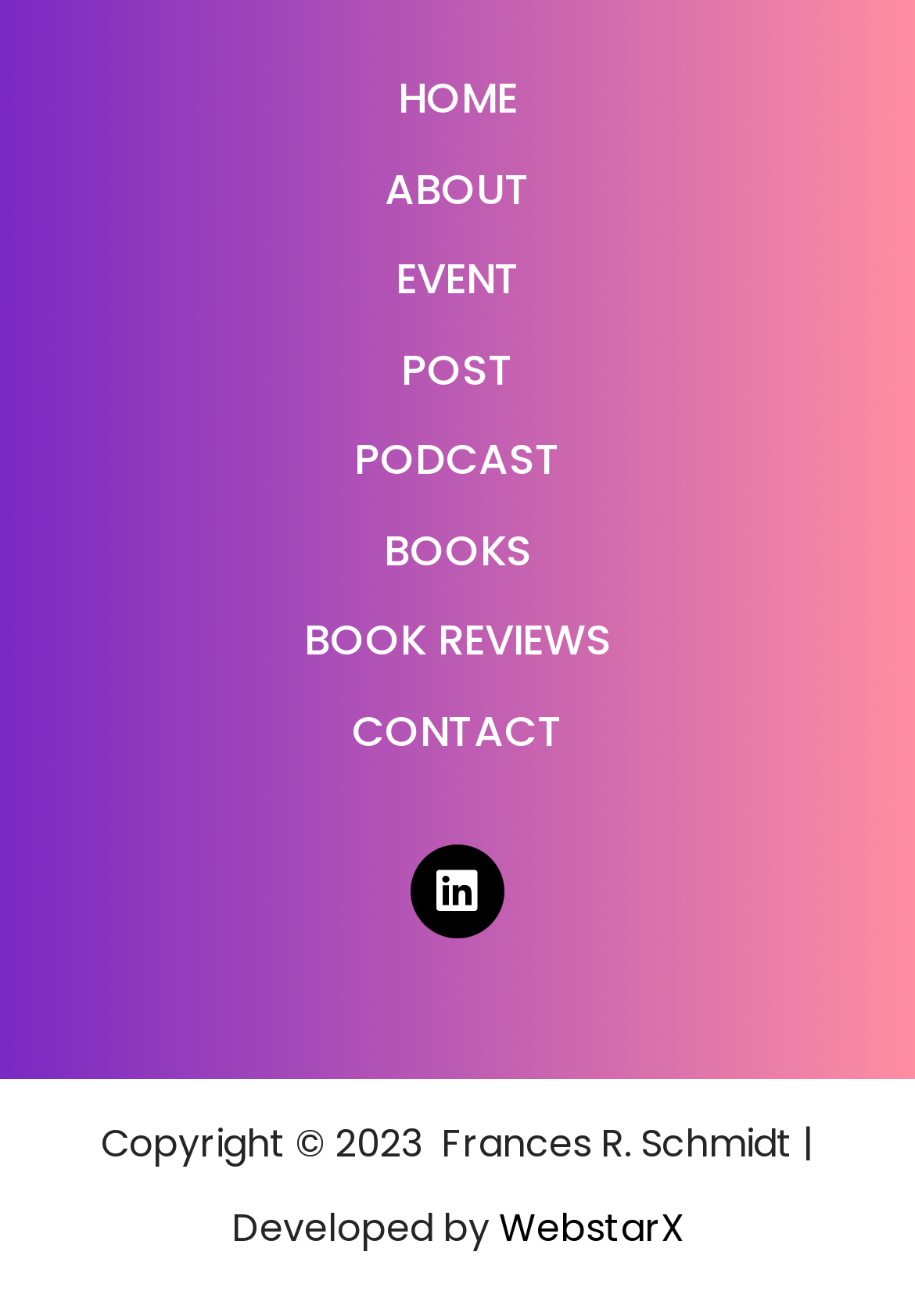Please find the bounding box coordinates of the element that must be clicked to perform the given instruction: "connect on linkedin". The coordinates should be four float numbers from 0 to 1, i.e., [left, top, right, bottom].

[0.449, 0.642, 0.551, 0.713]